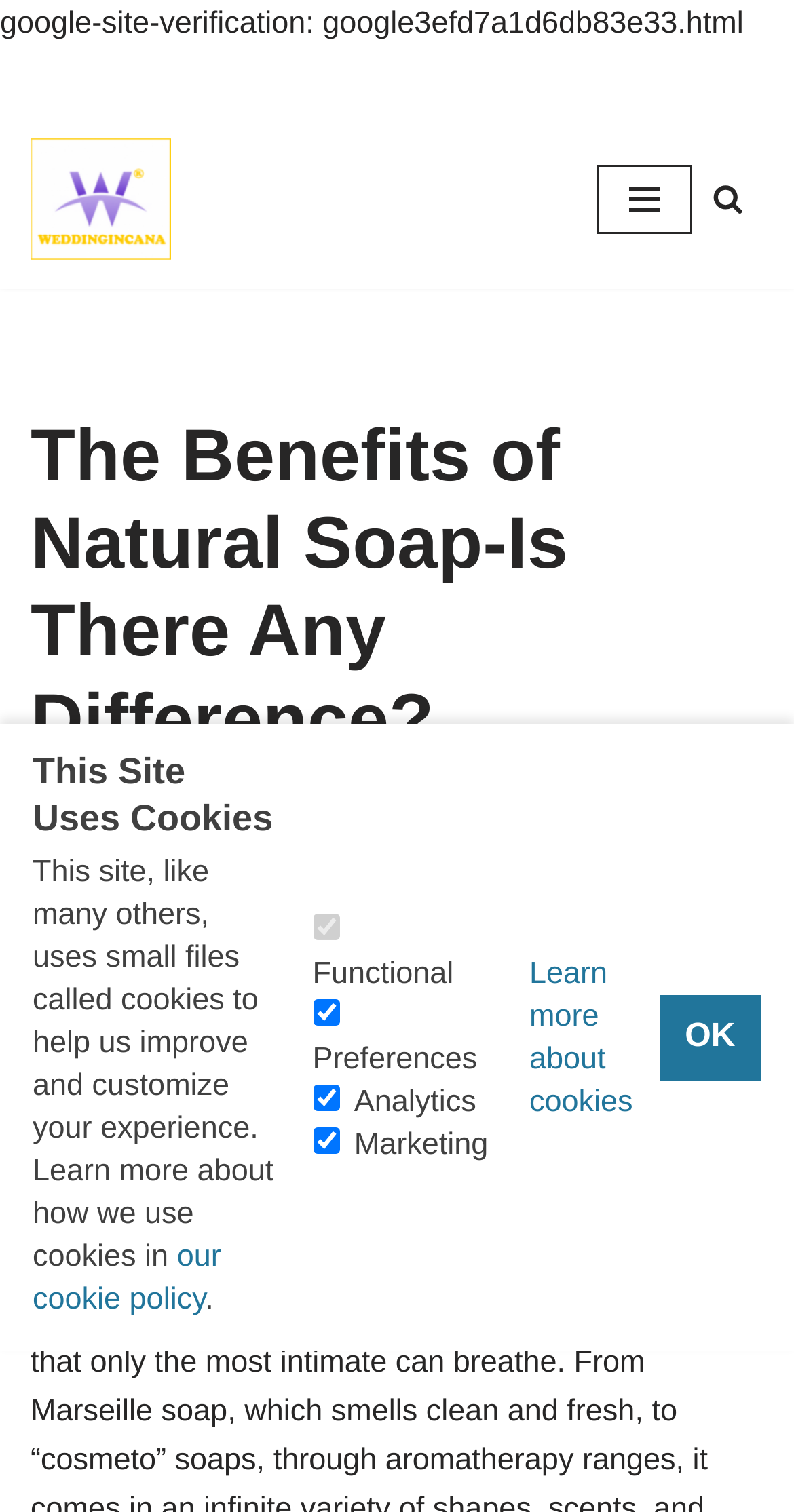Specify the bounding box coordinates of the area to click in order to execute this command: 'Click Navigation Menu'. The coordinates should consist of four float numbers ranging from 0 to 1, and should be formatted as [left, top, right, bottom].

[0.751, 0.109, 0.872, 0.155]